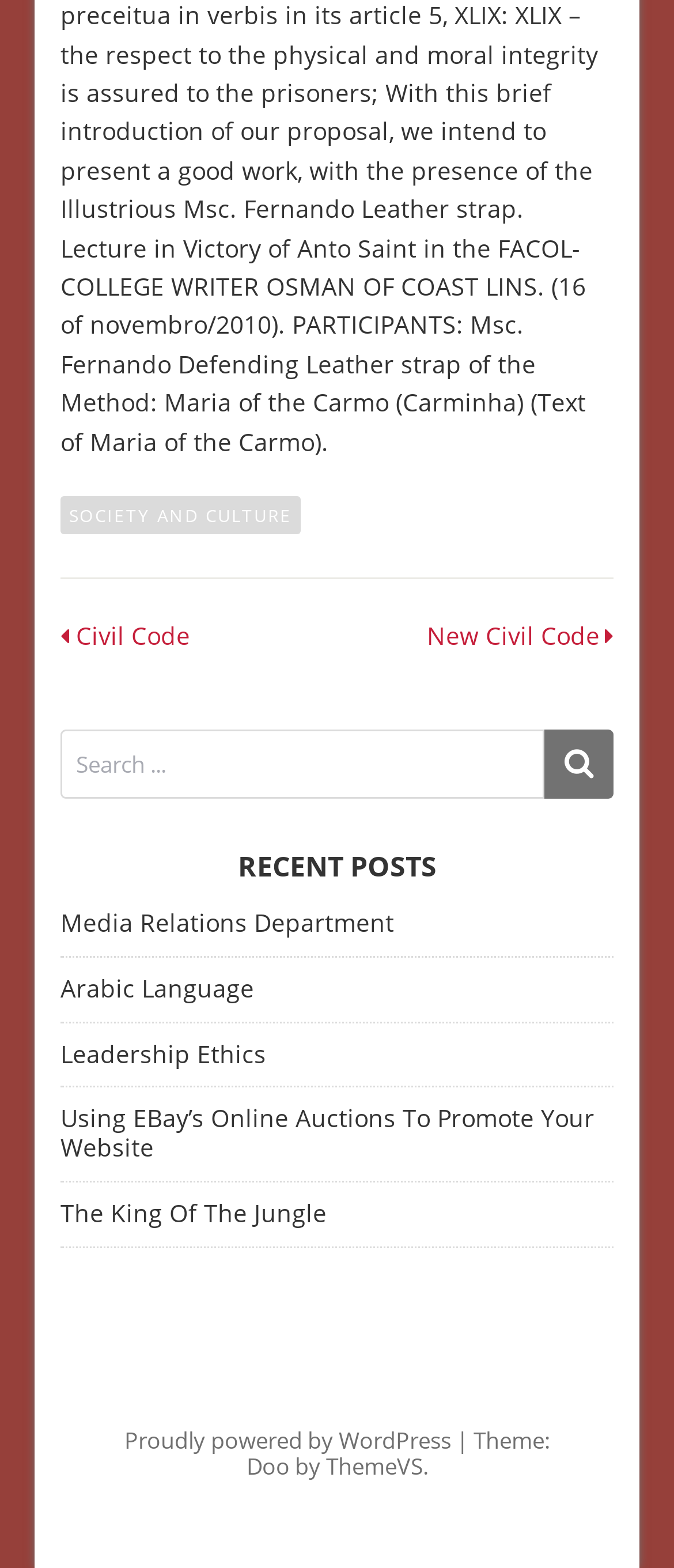Determine the bounding box coordinates of the clickable element to achieve the following action: 'View the authors avatar'. Provide the coordinates as four float values between 0 and 1, formatted as [left, top, right, bottom].

None